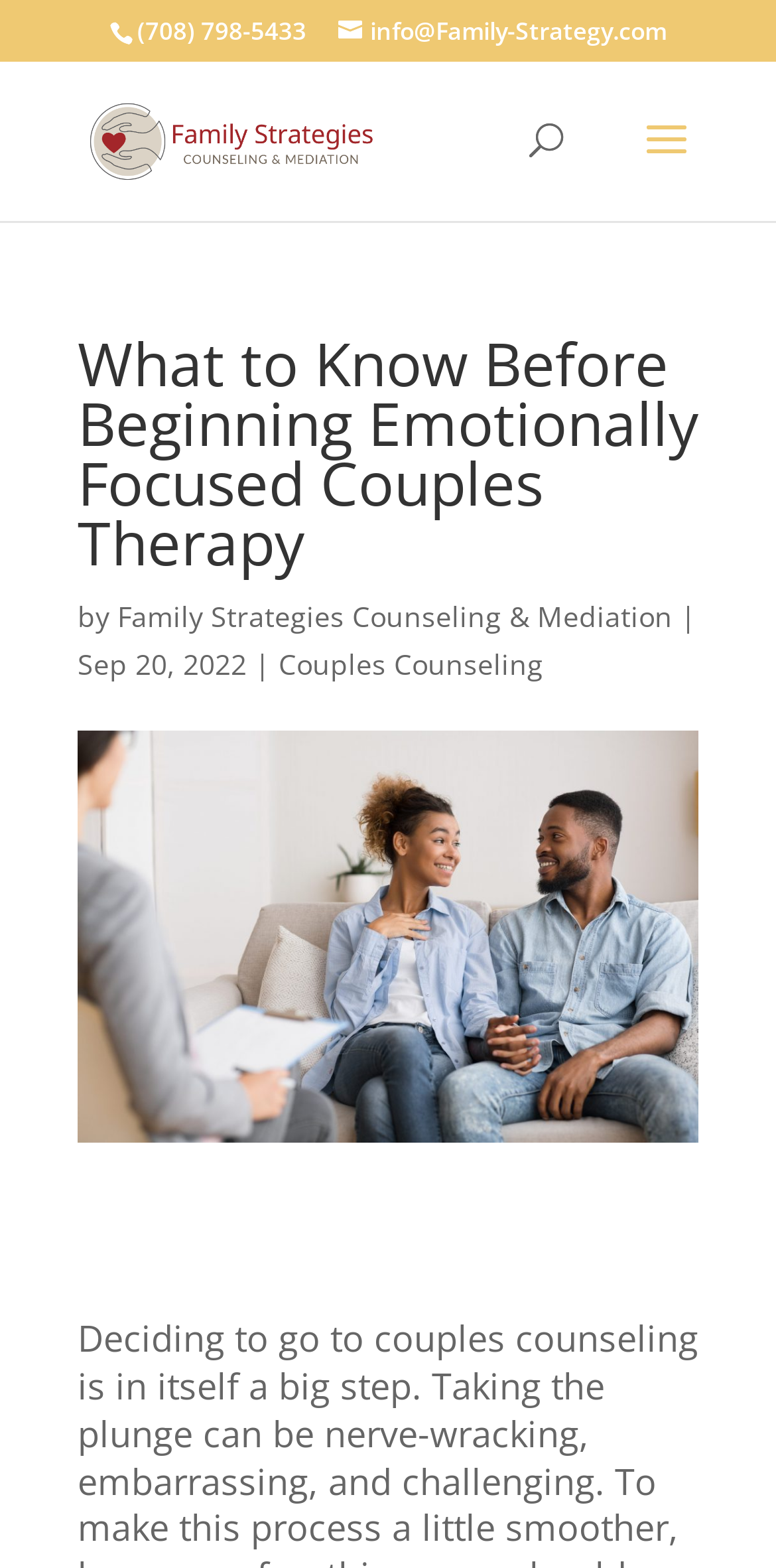Use a single word or phrase to answer the question: What is the phone number of Family Strategies Counseling & Mediation?

(708) 798-5433